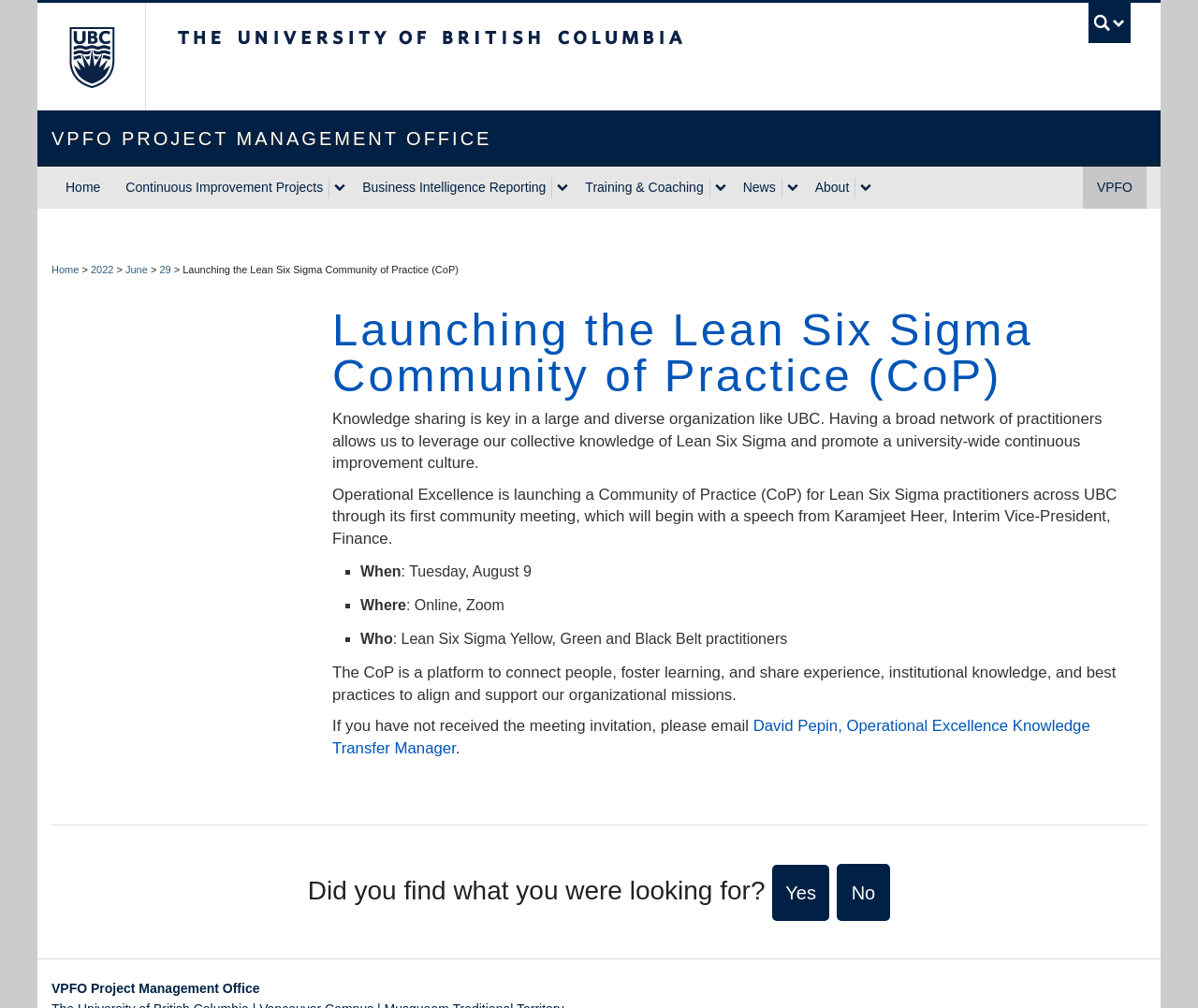What is the role of David Pepin?
Look at the screenshot and give a one-word or phrase answer.

Operational Excellence Knowledge Transfer Manager